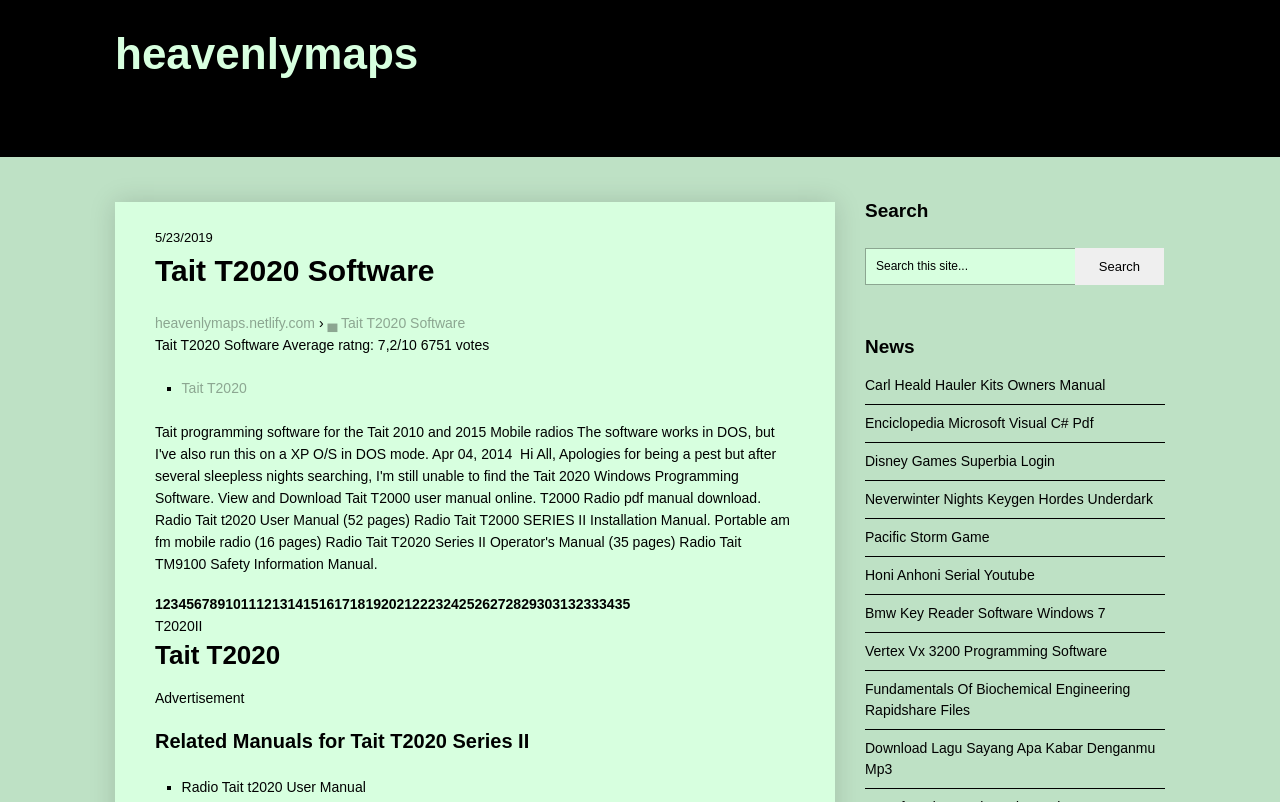What is the name of the software series?
Please provide a detailed and thorough answer to the question.

The name of the software series can be found on the webpage, where it is mentioned as 'Tait T2020 Series II' in the heading 'Related Manuals for Tait T2020 Series II'.